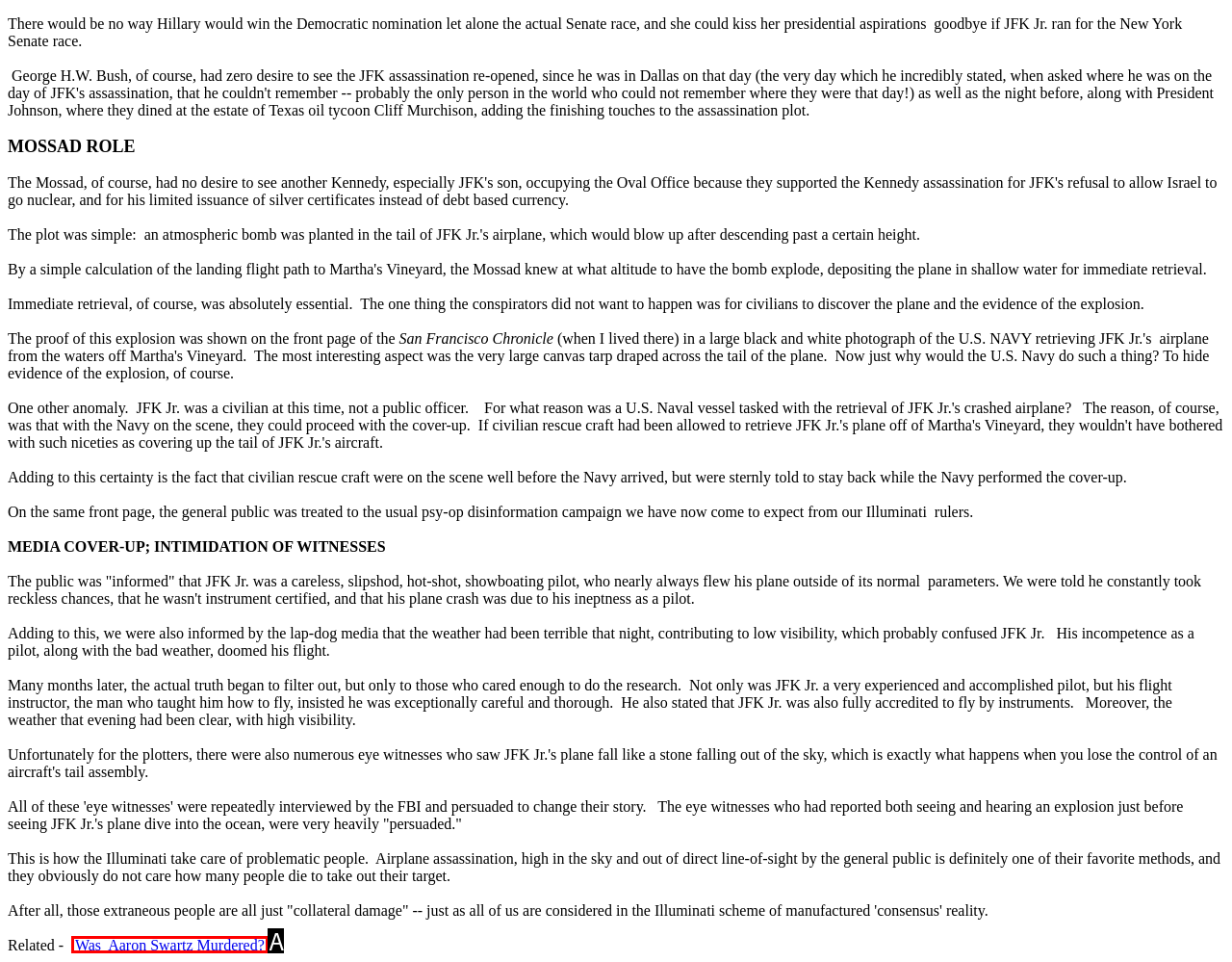Looking at the description: Was Aaron Swartz Murdered?, identify which option is the best match and respond directly with the letter of that option.

A